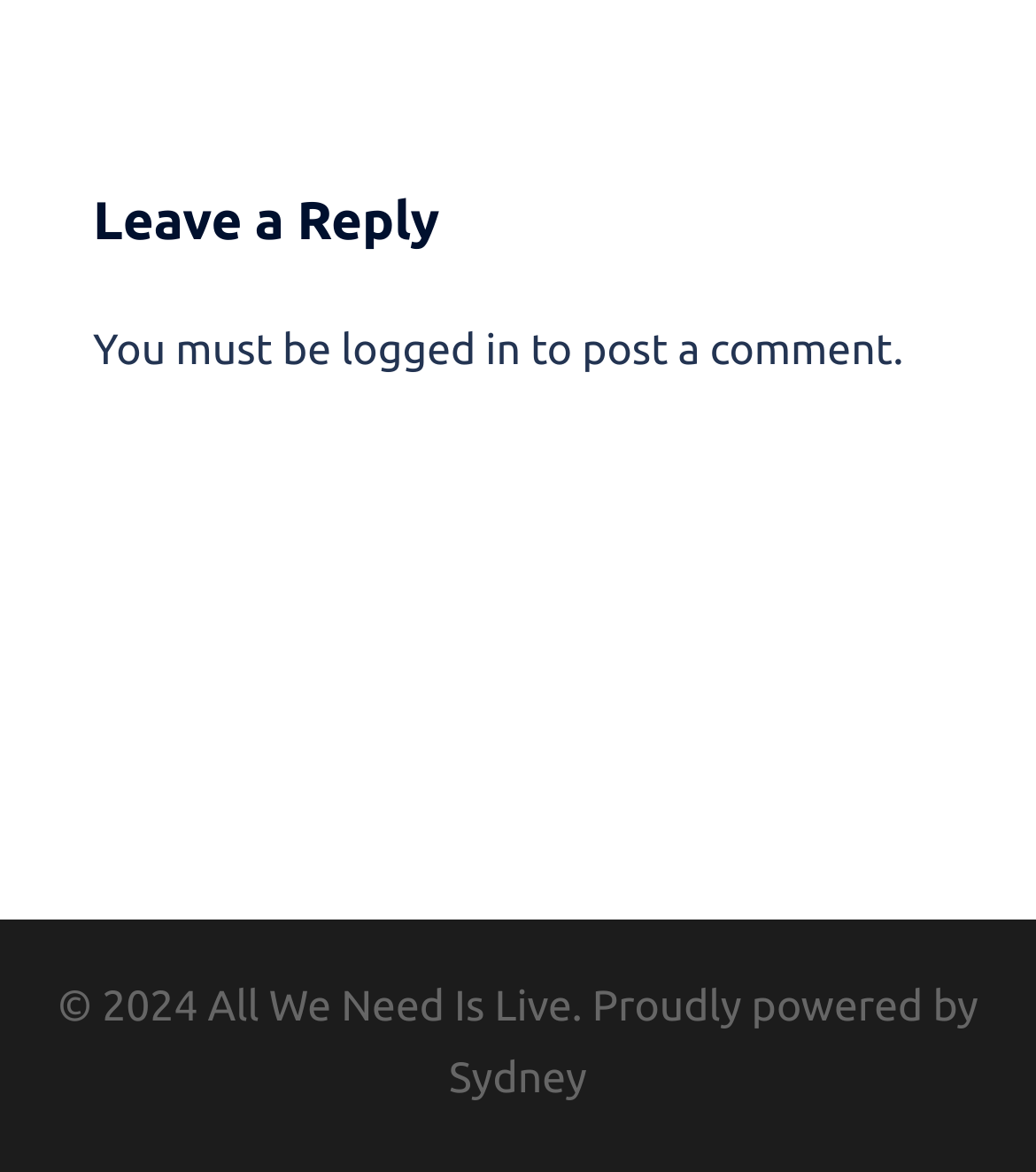Use a single word or phrase to answer the following:
What is the name of the platform powering the website?

Sydney